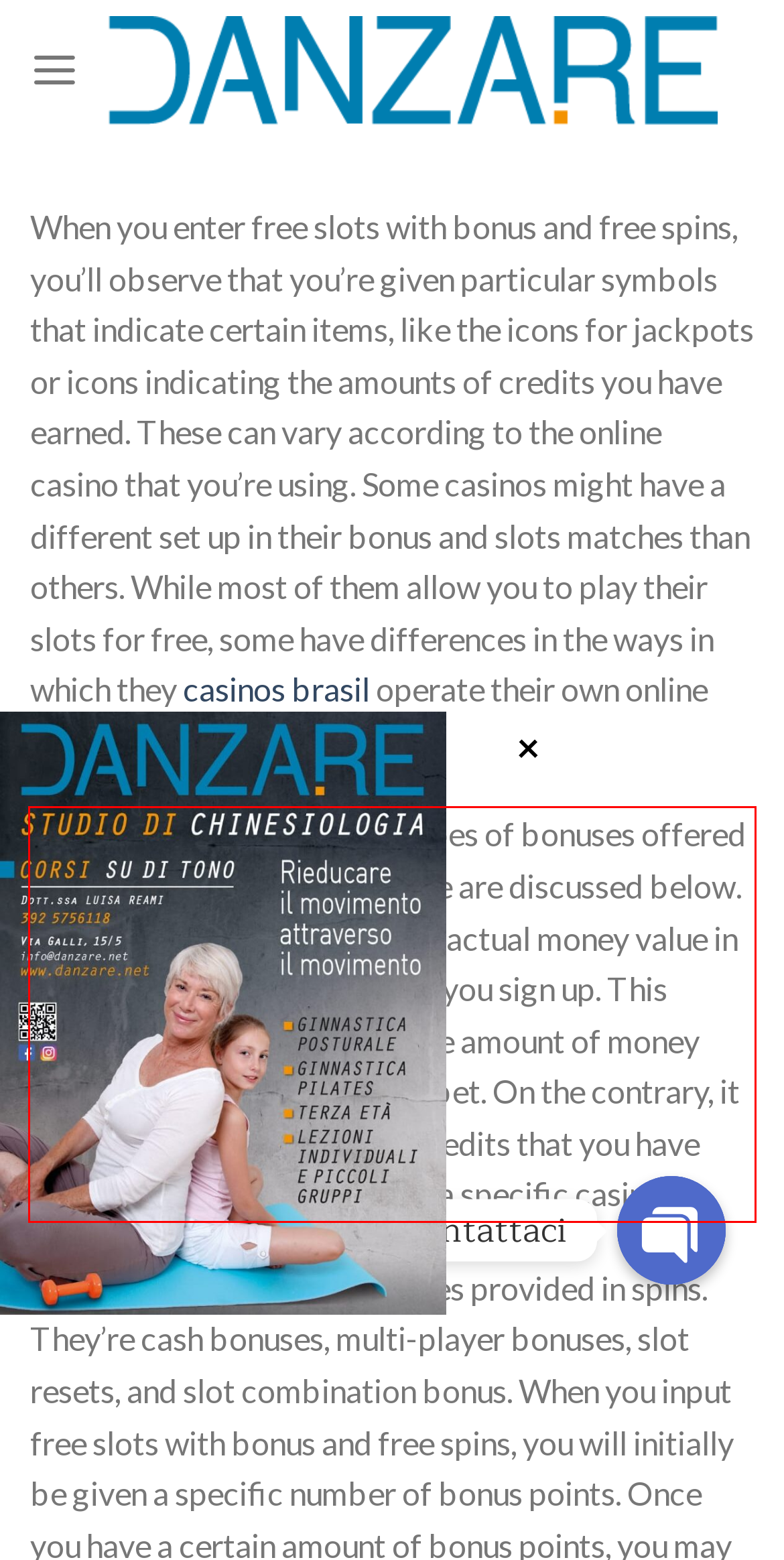Analyze the webpage screenshot and use OCR to recognize the text content in the red bounding box.

There are several different types of bonuses offered in free slots. A number of these are discussed below. Those below are based on the actual money value in free spins which you get when you sign up. This doesn’t automatically mean the amount of money you will win when you place a bet. On the contrary, it refers to the true amount of credits that you have earned once you play through a specific casino.